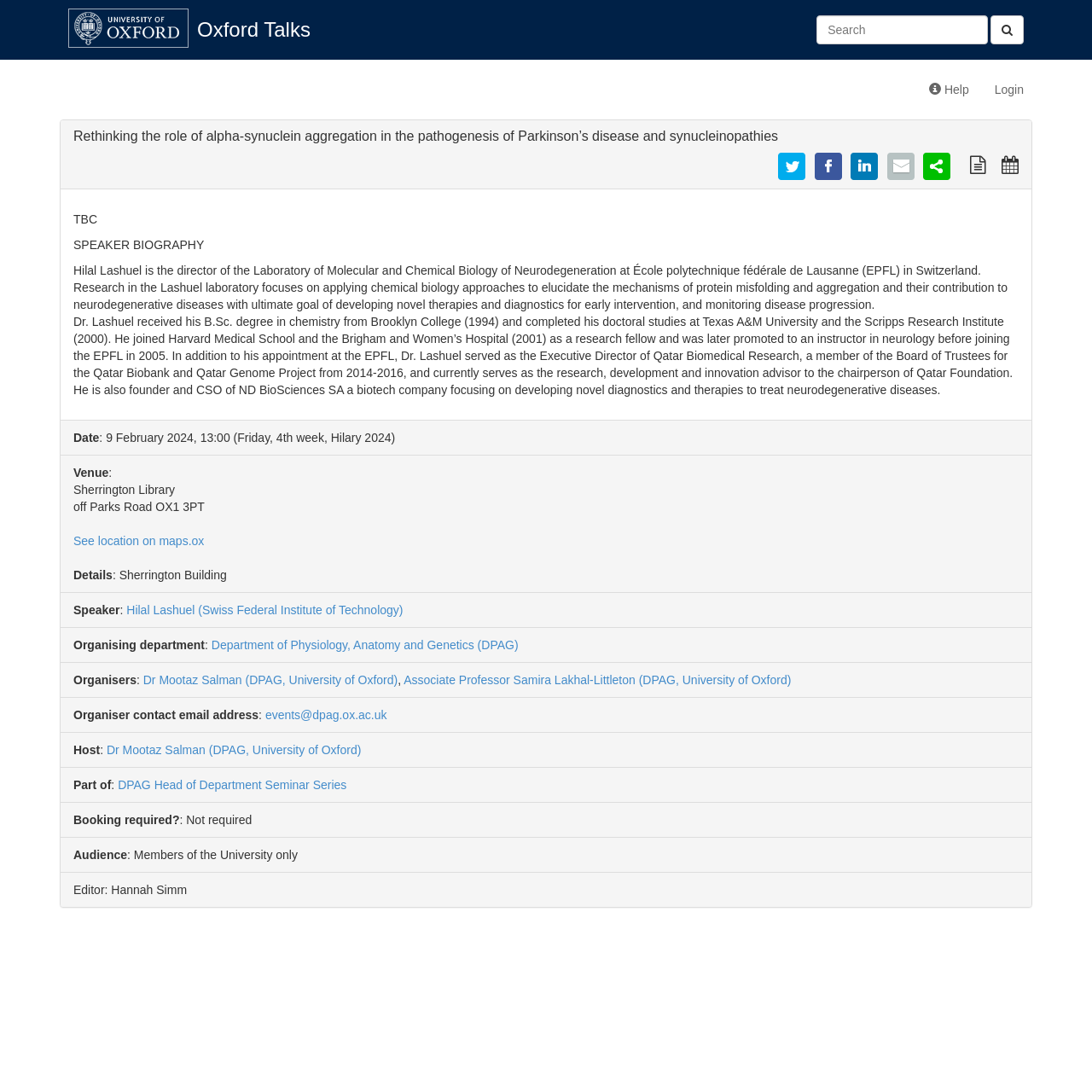Extract the bounding box coordinates of the UI element described by: "parent_node: Oxford Talks". The coordinates should include four float numbers ranging from 0 to 1, e.g., [left, top, right, bottom].

[0.062, 0.008, 0.173, 0.044]